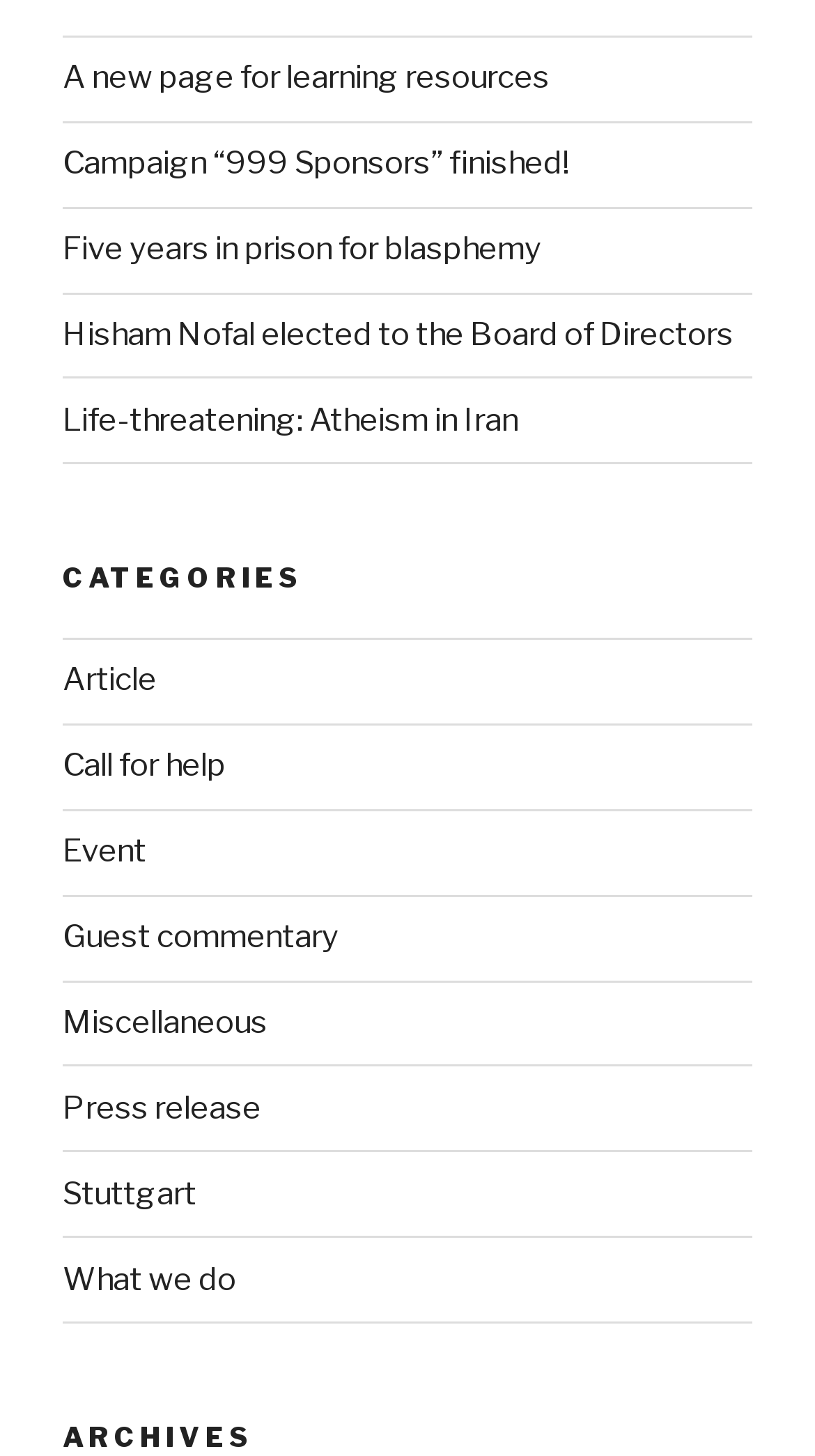Please identify the bounding box coordinates of the element on the webpage that should be clicked to follow this instruction: "Share this". The bounding box coordinates should be given as four float numbers between 0 and 1, formatted as [left, top, right, bottom].

None